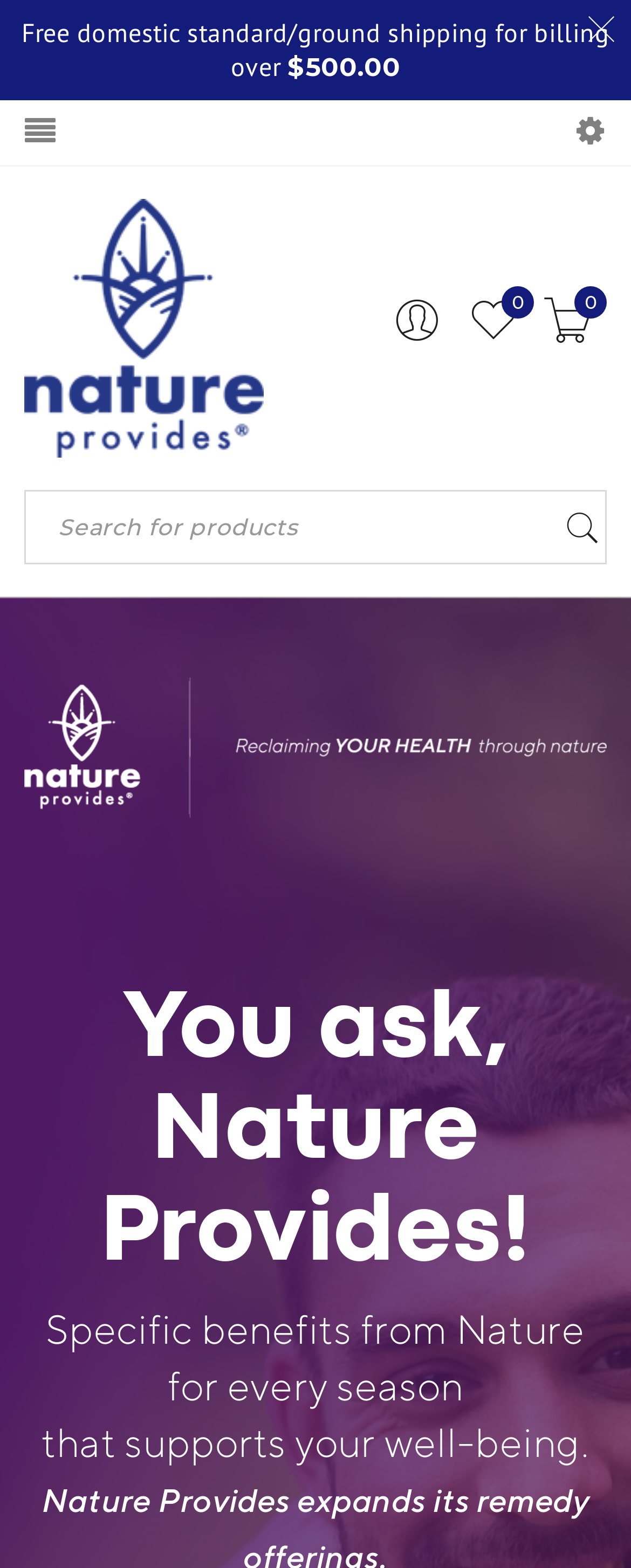Provide the bounding box coordinates of the UI element this sentence describes: "0".

[0.741, 0.178, 0.846, 0.23]